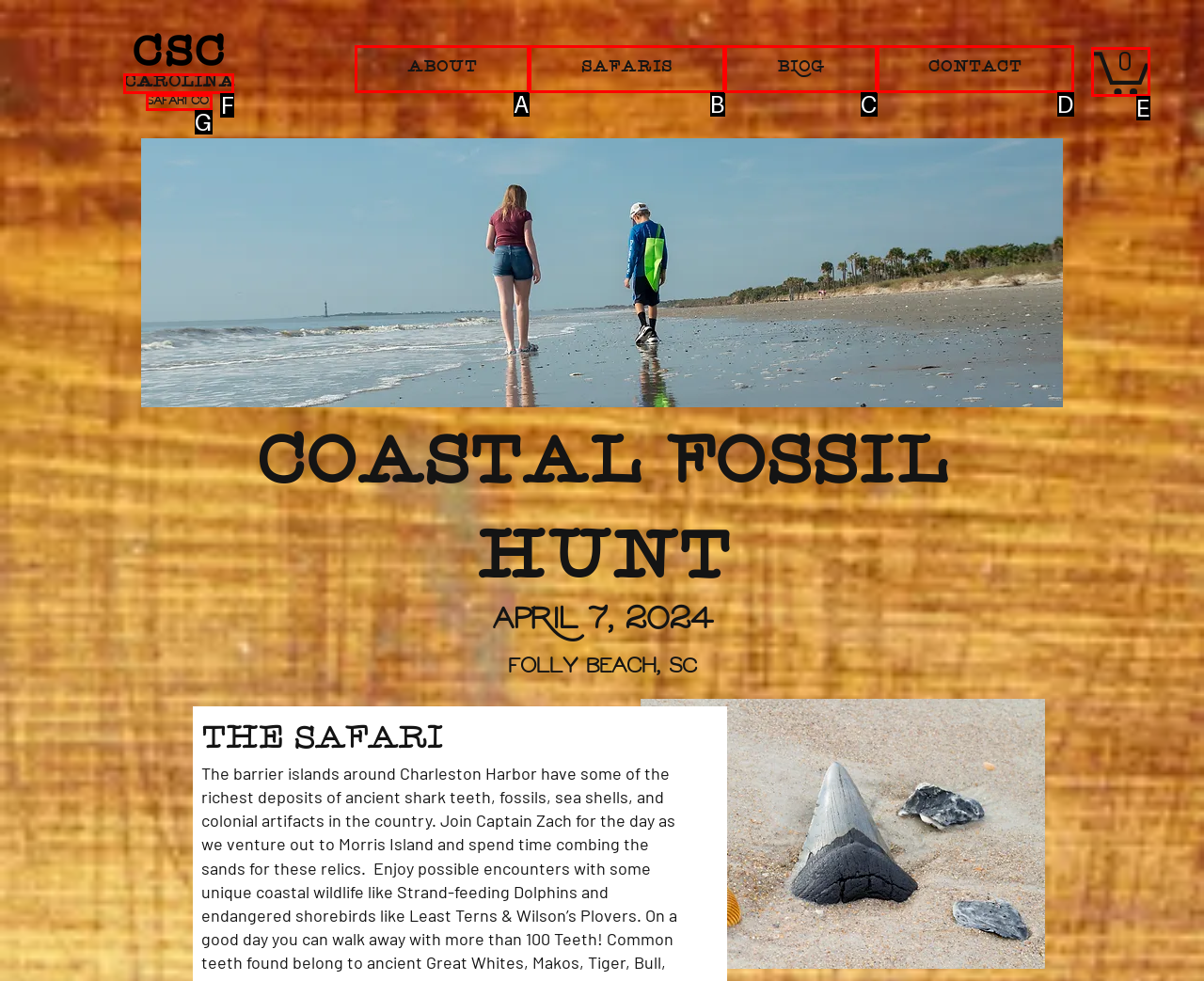Given the description: Customers, identify the matching option. Answer with the corresponding letter.

None